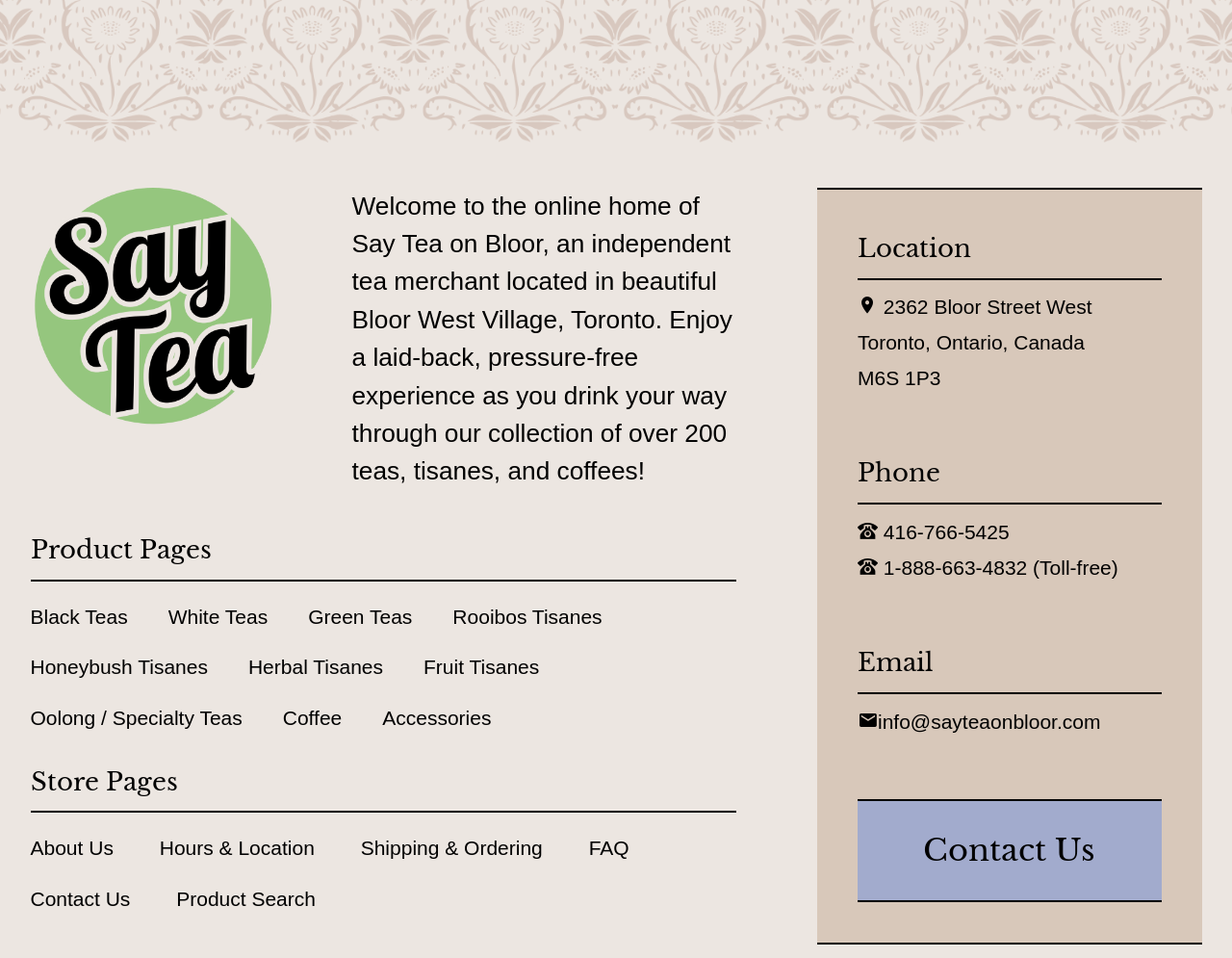Predict the bounding box of the UI element based on the description: "About Us". The coordinates should be four float numbers between 0 and 1, formatted as [left, top, right, bottom].

[0.025, 0.874, 0.092, 0.897]